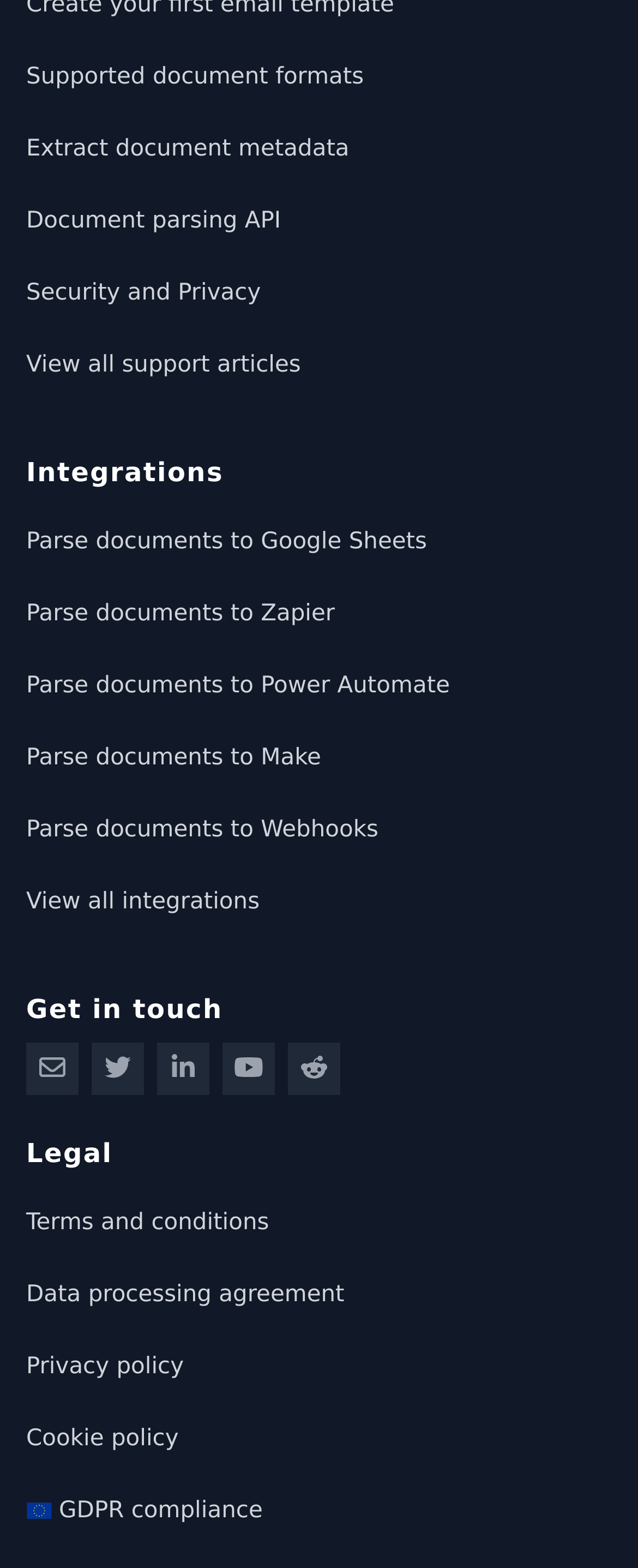How many integration options are available?
Please give a detailed and elaborate explanation in response to the question.

I counted the number of links under the 'Integrations' heading and found that there are 5 integration options available, namely 'Parse documents to Google Sheets', 'Parse documents to Zapier', 'Parse documents to Power Automate', 'Parse documents to Make', and 'Parse documents to Webhooks'.